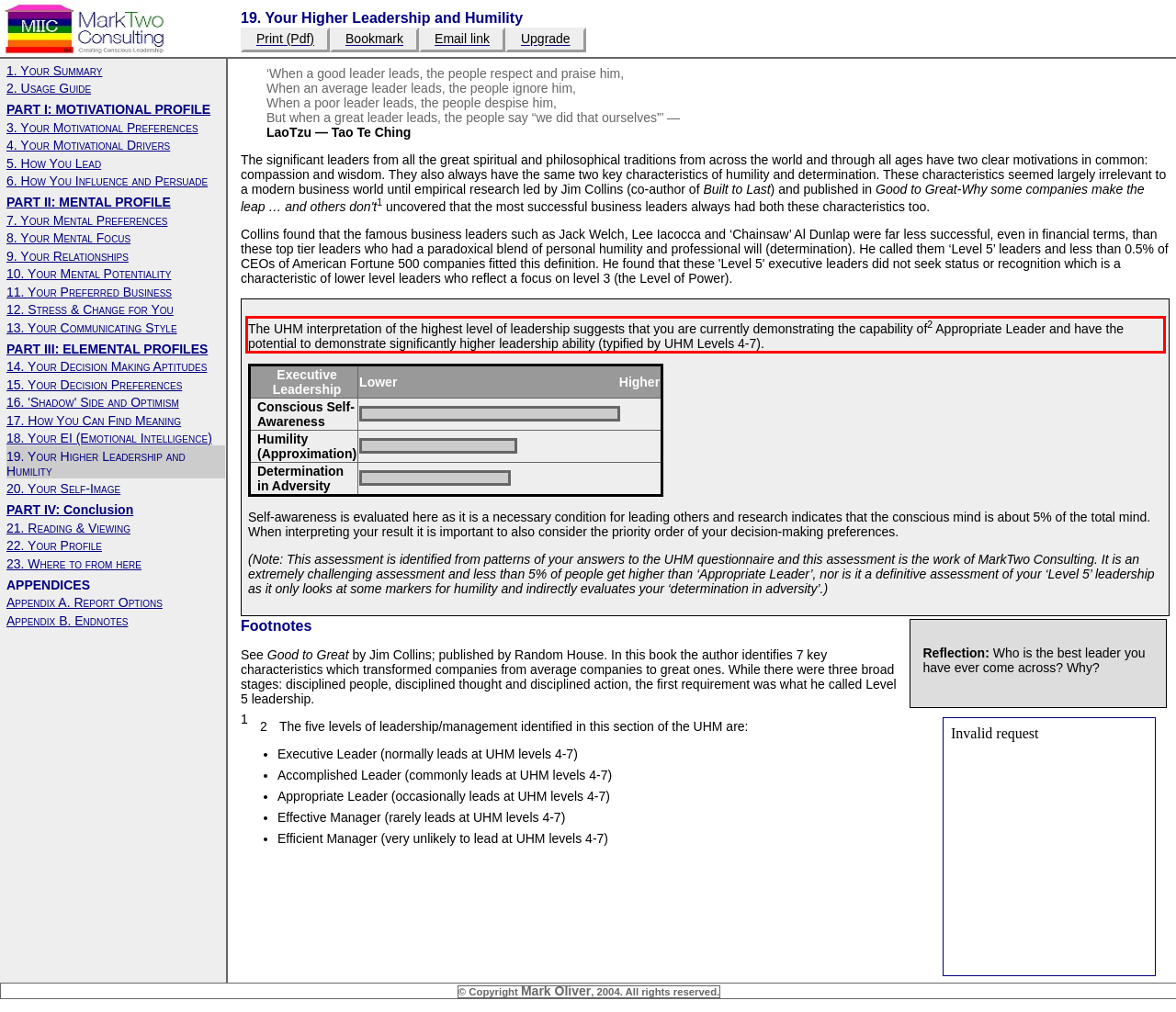By examining the provided screenshot of a webpage, recognize the text within the red bounding box and generate its text content.

The UHM interpretation of the highest level of leadership suggests that you are currently demonstrating the capability of2 Appropriate Leader and have the potential to demonstrate significantly higher leadership ability (typified by UHM Levels 4-7).